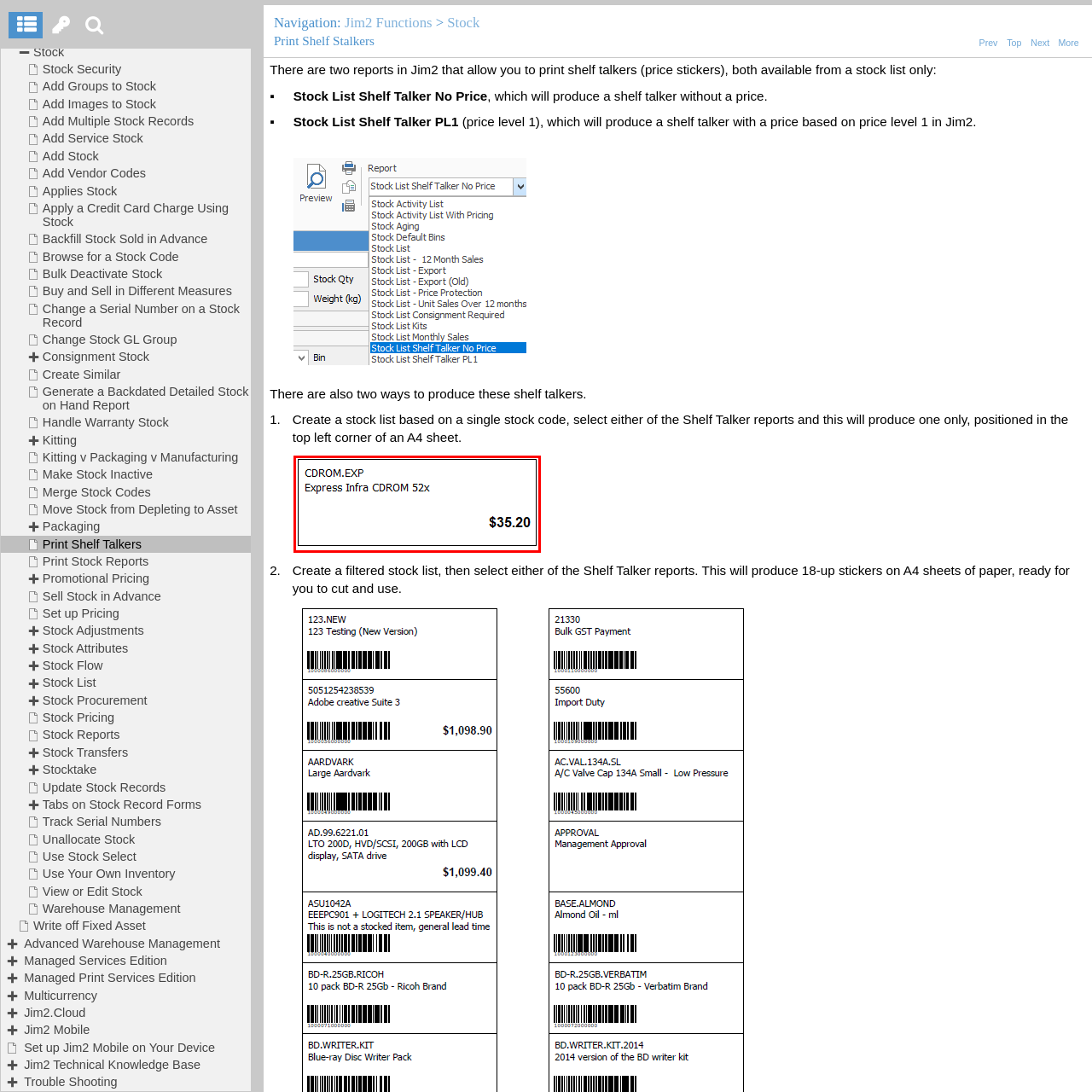What is the purpose of the shelf talker?
Carefully analyze the image within the red bounding box and give a comprehensive response to the question using details from the image.

The purpose of the shelf talker is to provide customers with concise product details and pricing at the point of sale, as stated in the caption. It serves as an informational label in retail settings.